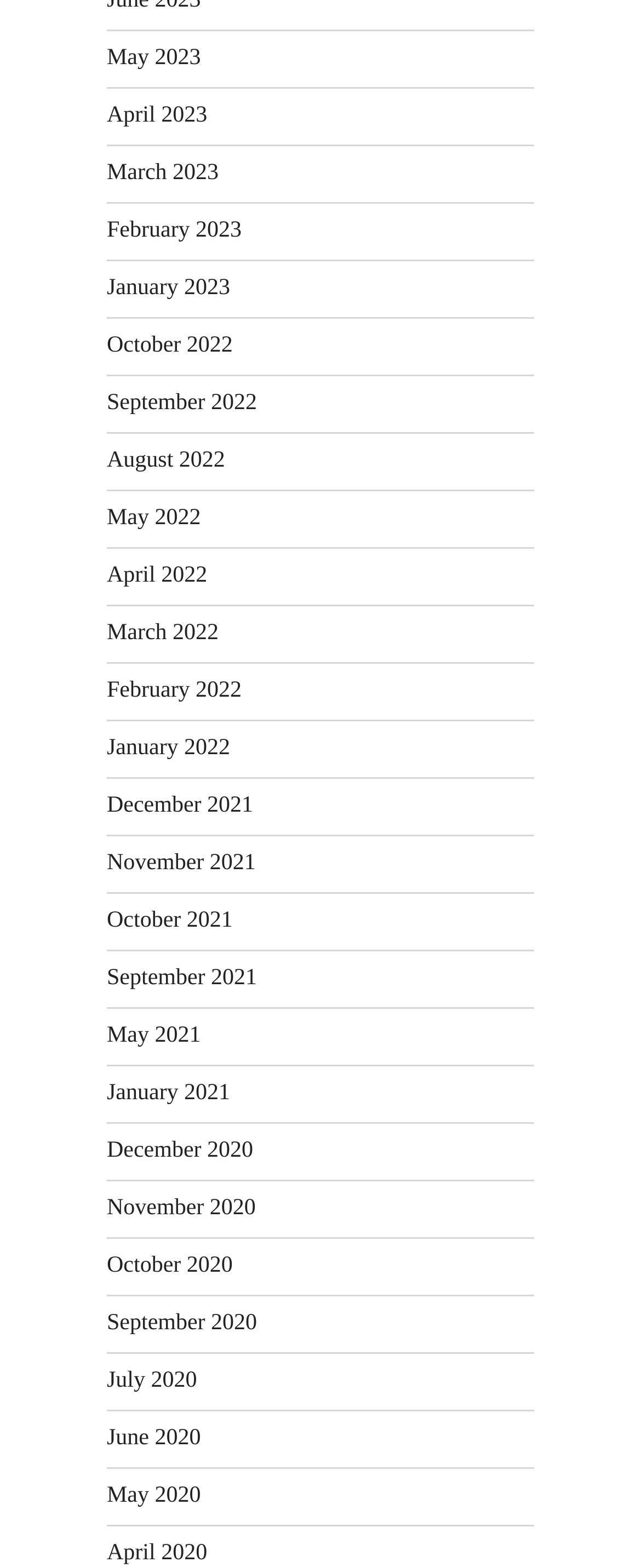Highlight the bounding box coordinates of the element that should be clicked to carry out the following instruction: "access July 2020". The coordinates must be given as four float numbers ranging from 0 to 1, i.e., [left, top, right, bottom].

[0.167, 0.873, 0.307, 0.889]